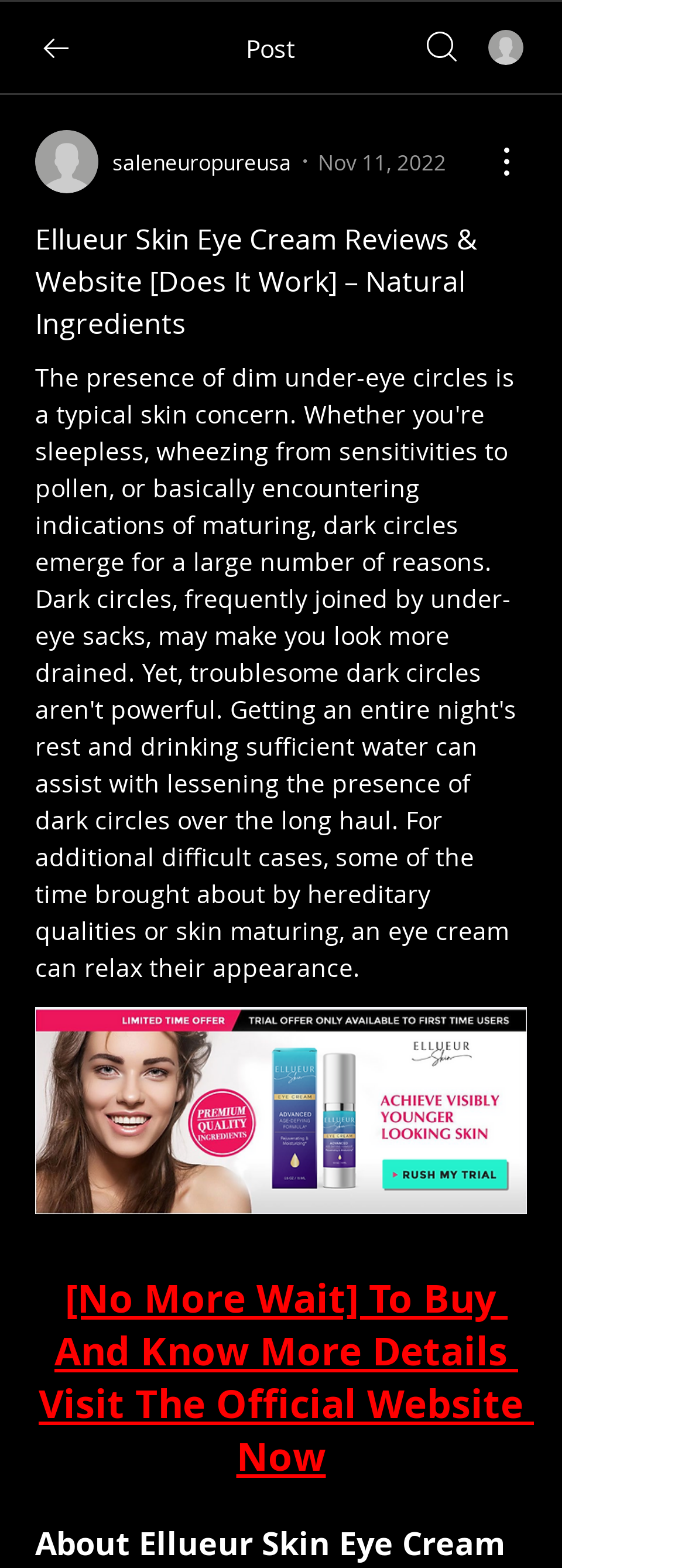Respond to the following question using a concise word or phrase: 
What is the date of the post?

Nov 11, 2022